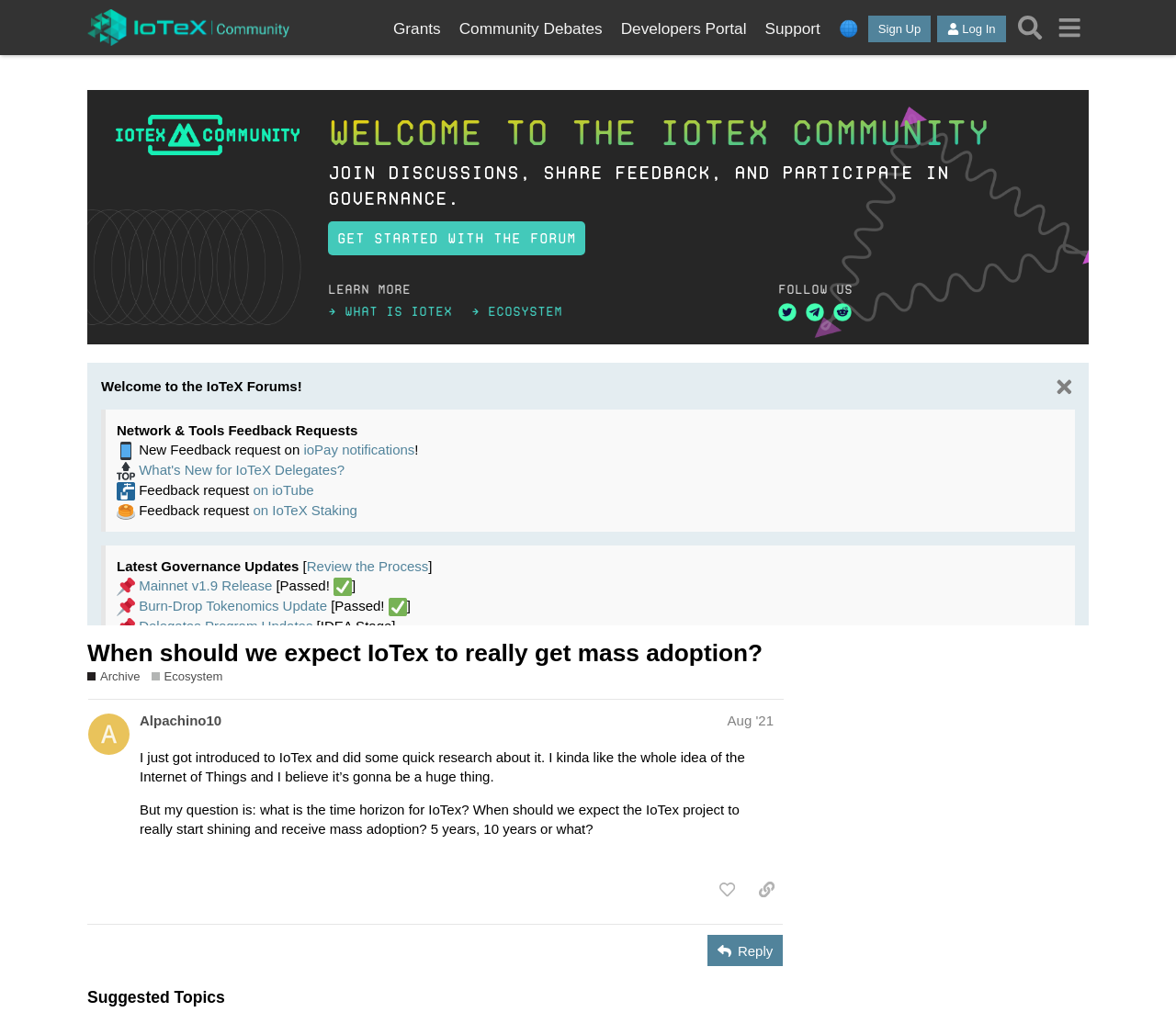What is the icon next to the 'Sign Up' button?
Look at the screenshot and respond with a single word or phrase.

🌐